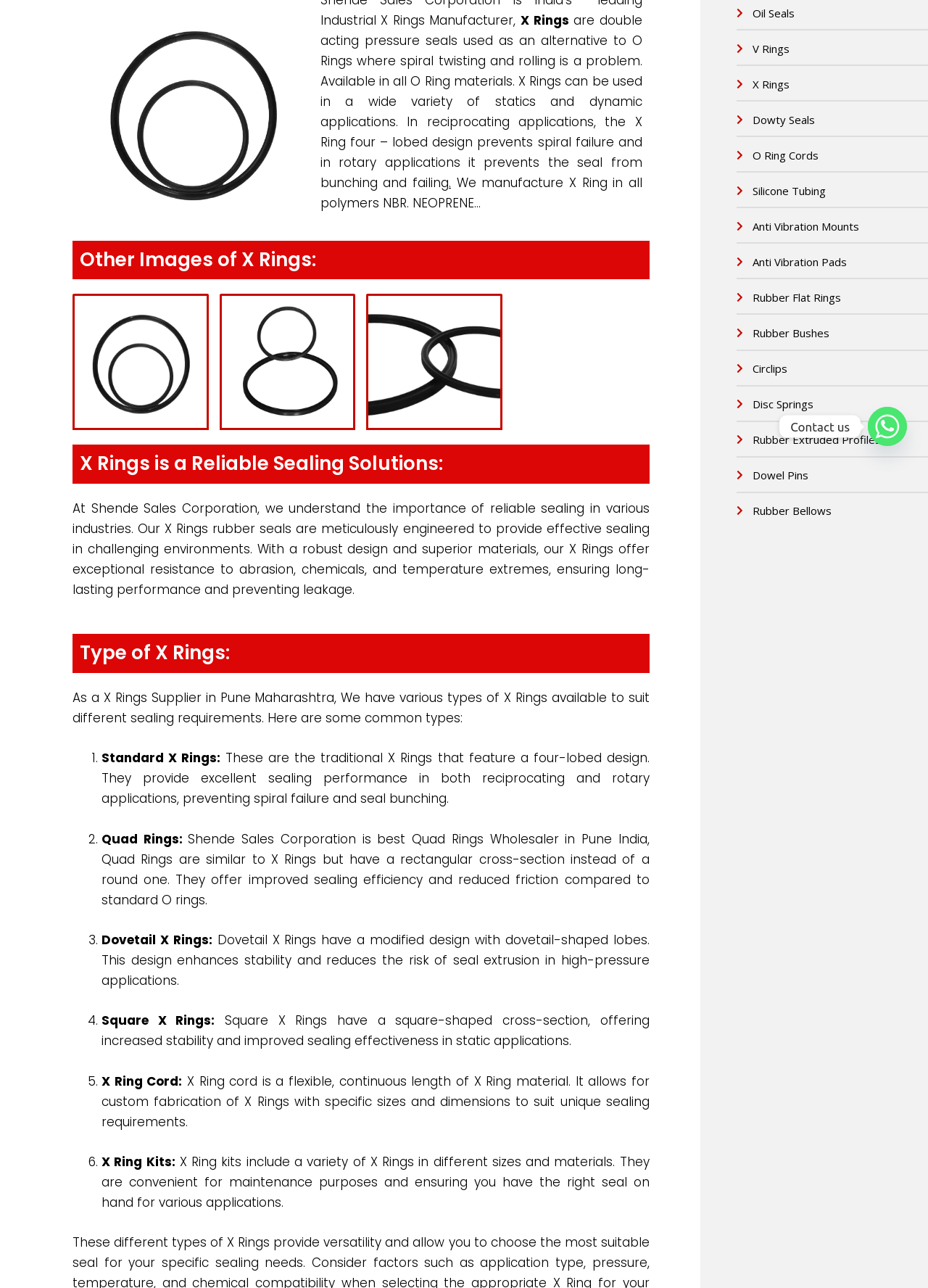Predict the bounding box of the UI element based on this description: "Circlips".

[0.794, 0.278, 1.0, 0.294]